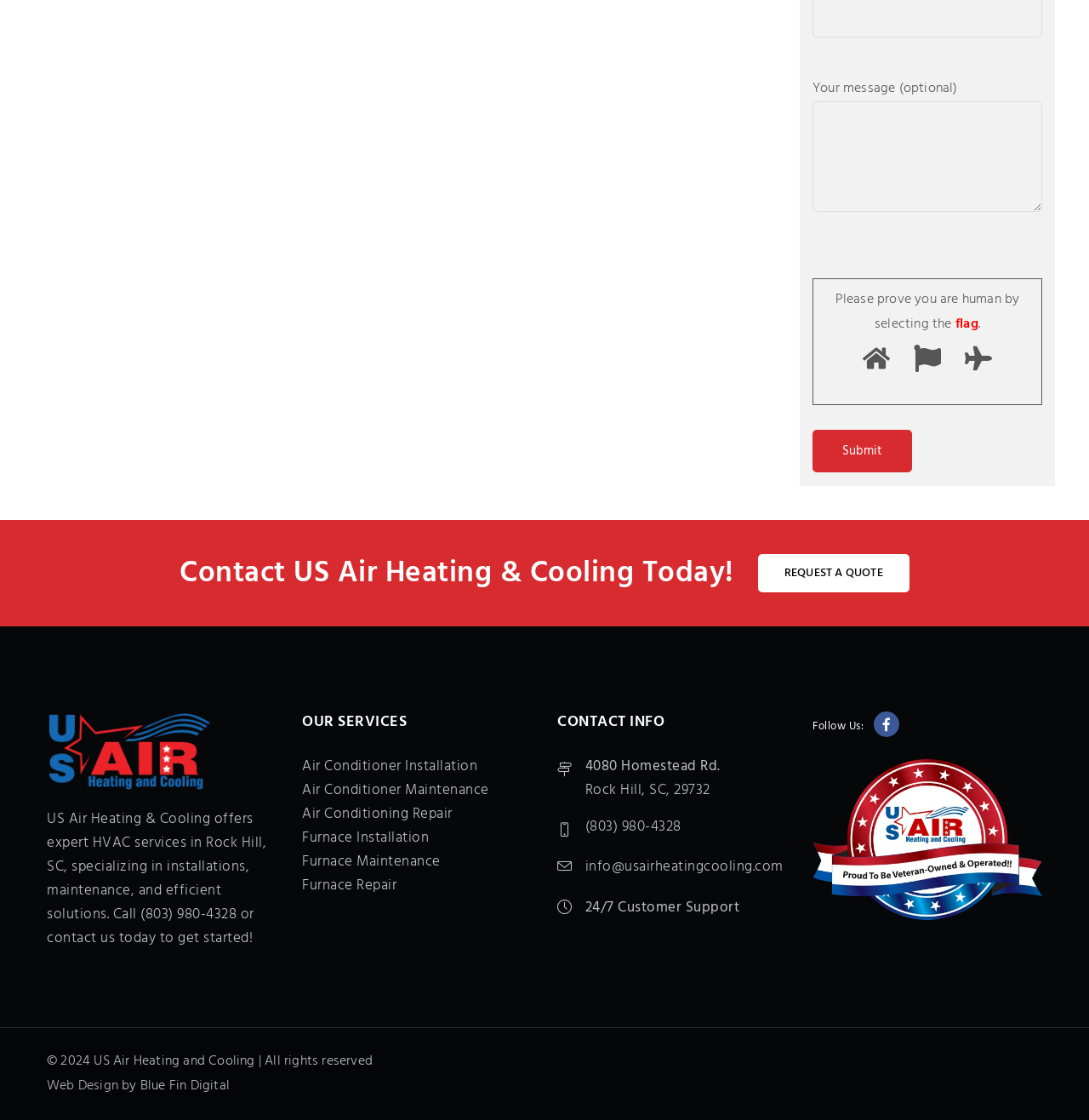What is the address of the company?
Give a one-word or short phrase answer based on the image.

4080 Homestead Rd, Rock Hill, SC, 29732